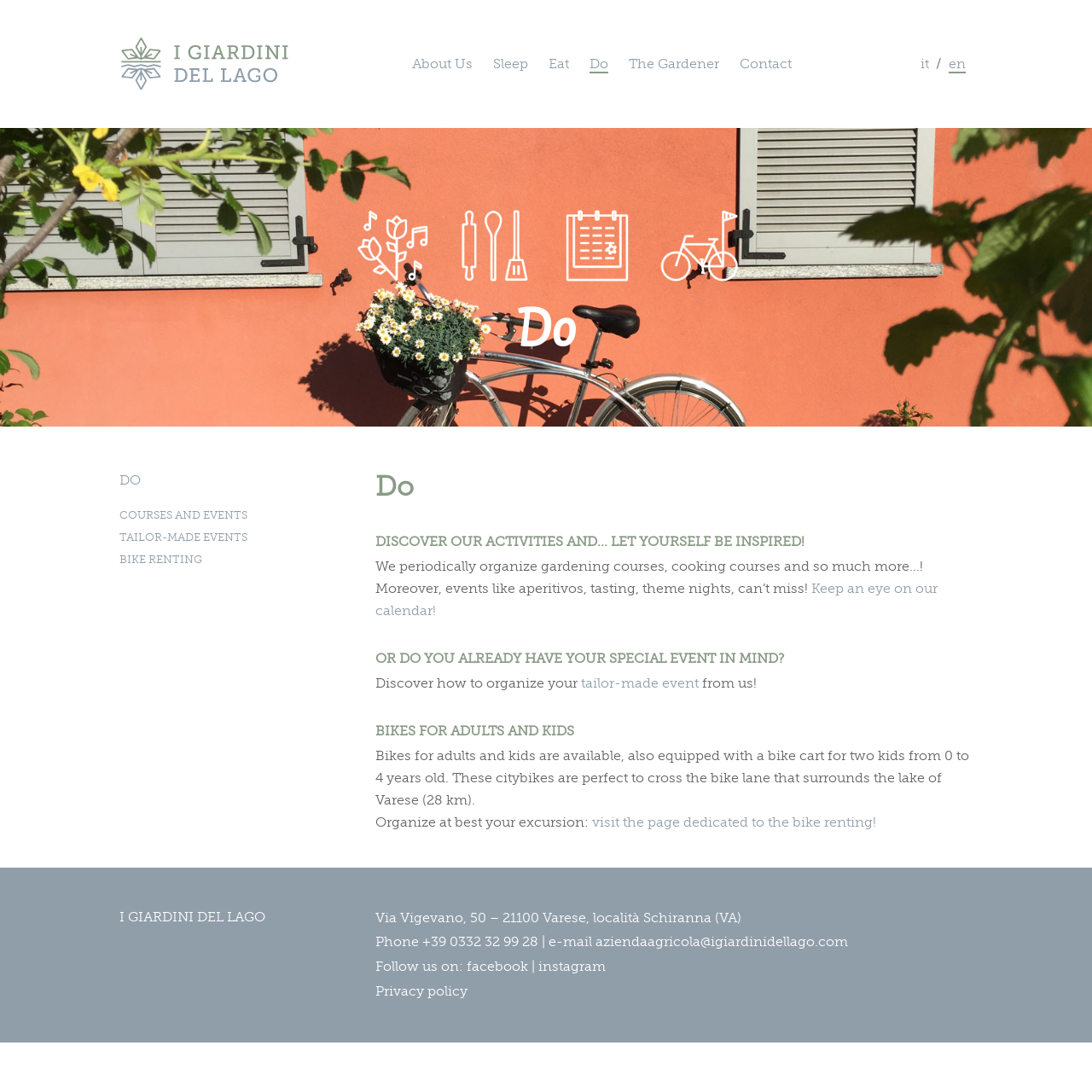Determine the bounding box coordinates of the section I need to click to execute the following instruction: "Get more information about bike renting". Provide the coordinates as four float numbers between 0 and 1, i.e., [left, top, right, bottom].

[0.542, 0.745, 0.802, 0.76]